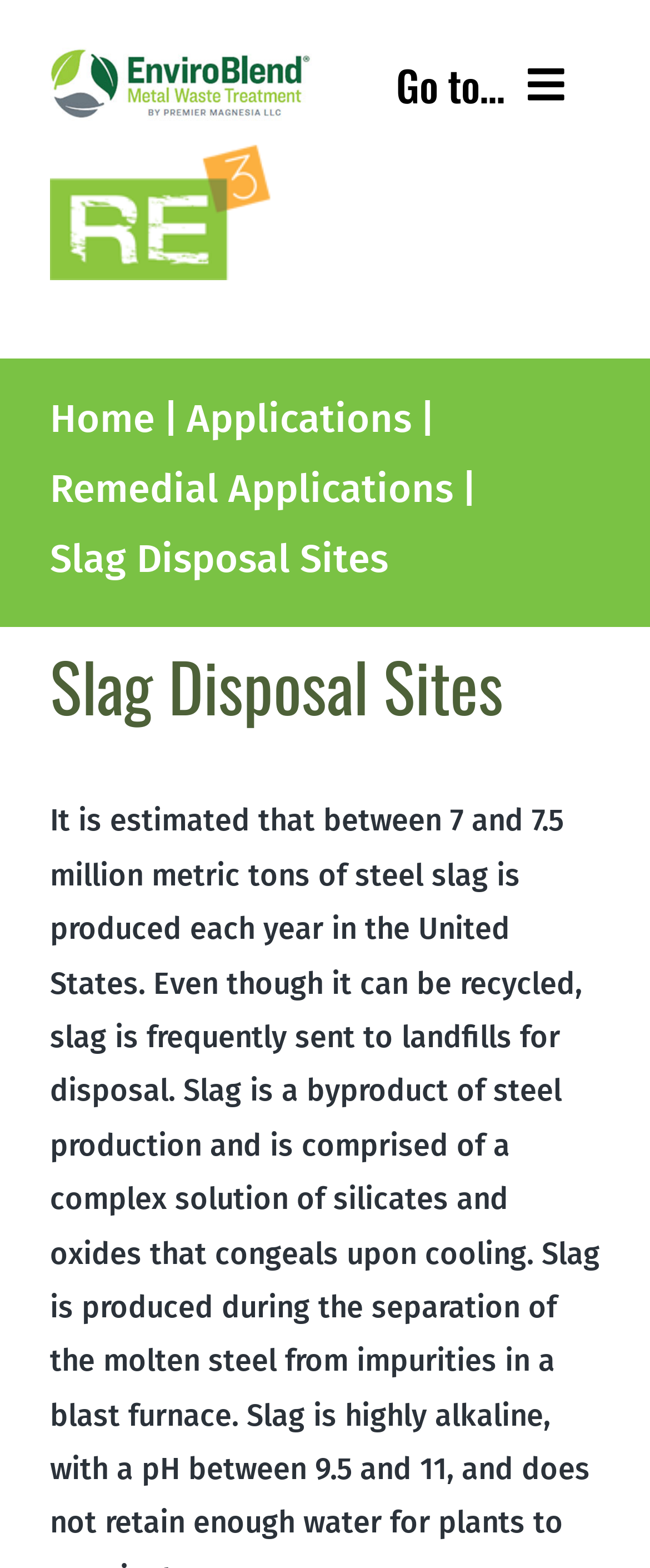Provide a comprehensive caption for the webpage.

The webpage is about slag disposal sites, specifically discussing the production and recycling of steel slag in the United States. 

At the top left corner, there is the EnviroBlend logo, which is an image linked to the company's homepage. Next to it, on the top right, is a navigation menu with several links, including "PRODUCT INFO", "APPLICATIONS", "RESOURCES", and "CONTACT US". Each of these links has a corresponding button to open a submenu.

Below the navigation menu, there is a link to a conference, "re-3-conference", located on the top left. 

Underneath, there is a breadcrumb navigation section, which shows the current page's location within the website's hierarchy. It consists of links to "Home", "Applications", and "Remedial Applications", indicating that the current page is a subpage of "Remedial Applications" under "Applications".

The main content of the page is headed by a title bar with a heading that reads "Slag Disposal Sites". This title is centered at the top of the main content area.